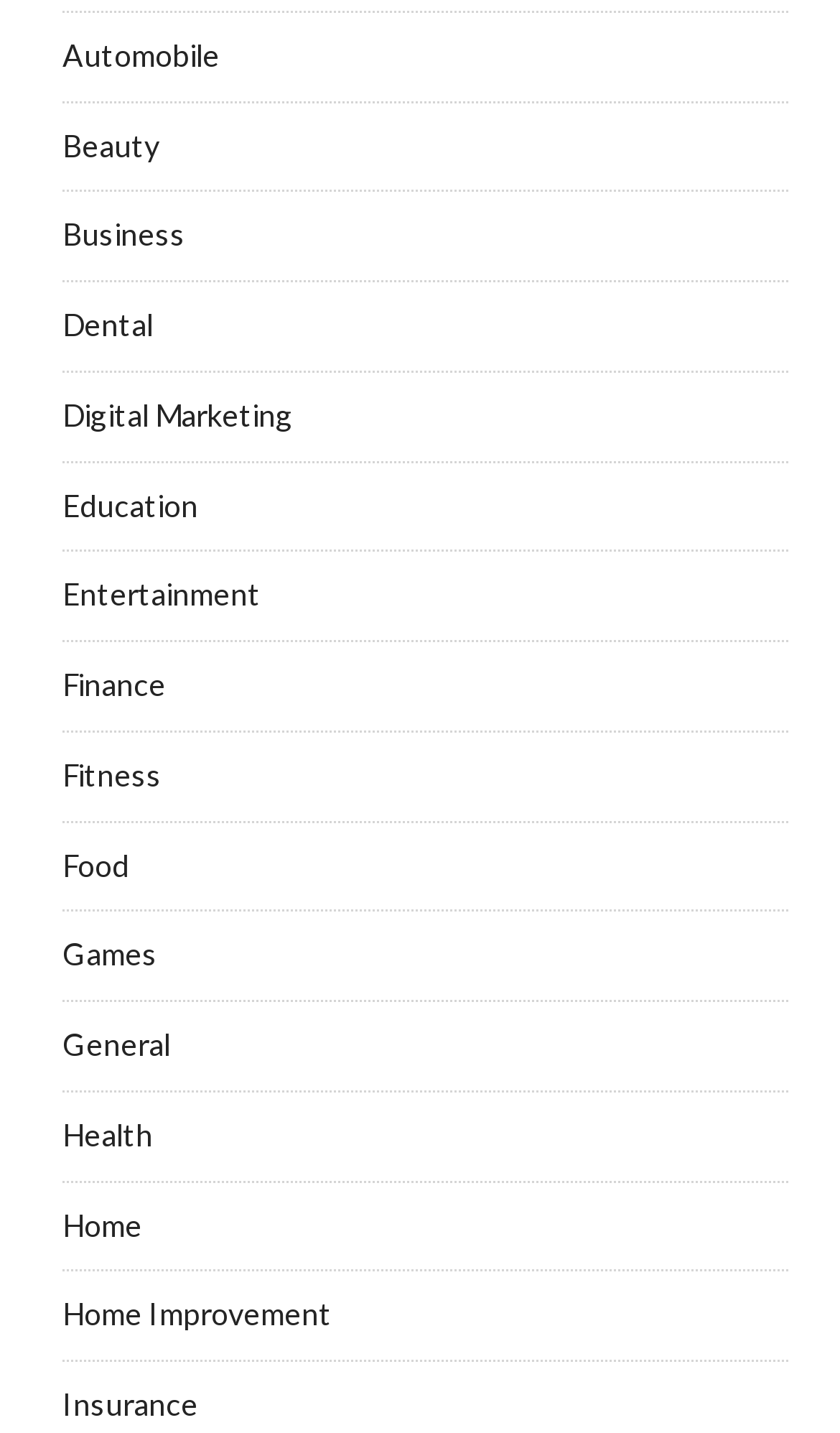Is there a category for Entertainment?
Using the image as a reference, answer with just one word or a short phrase.

Yes